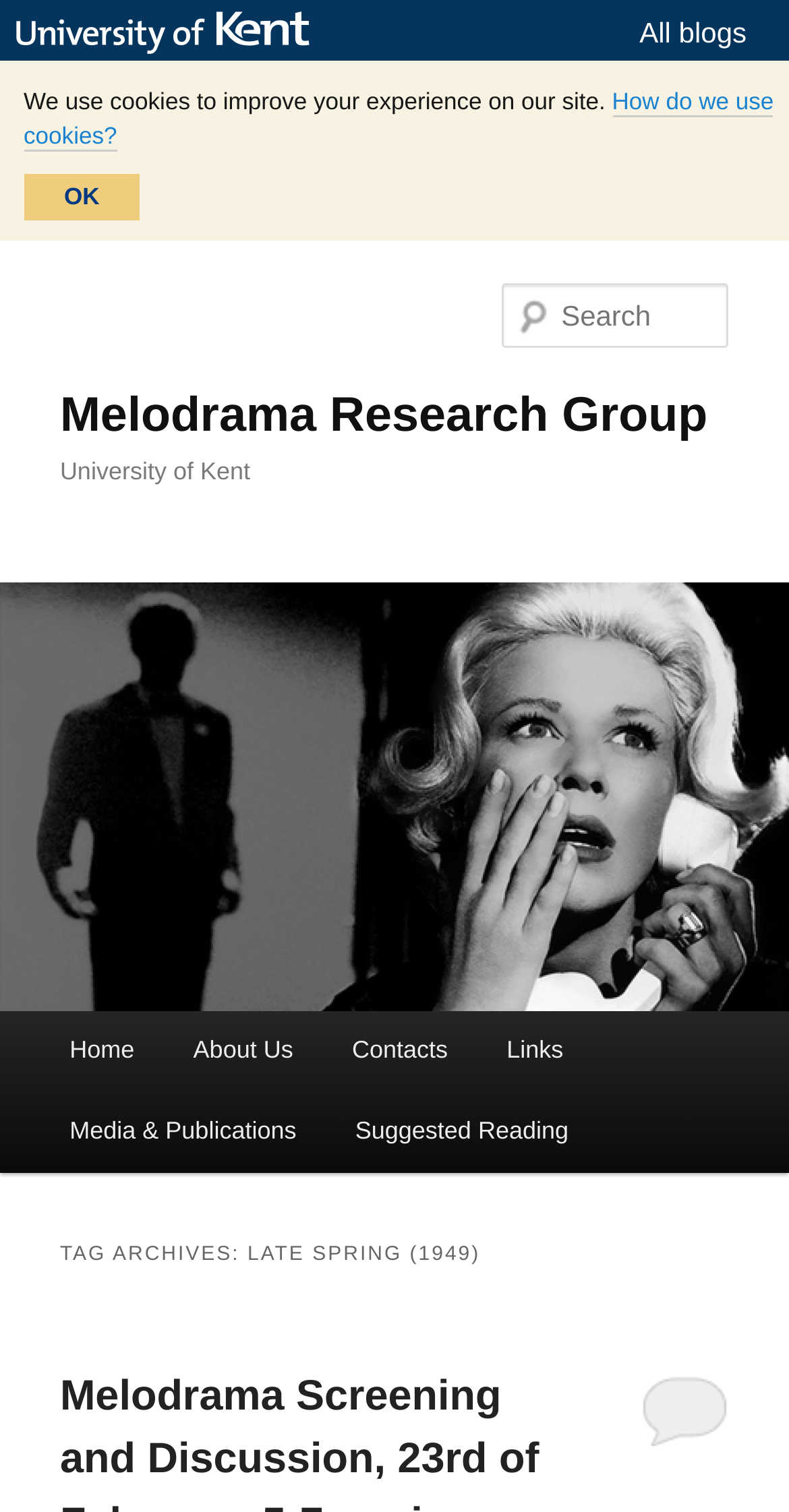How many main menu items are there?
Use the screenshot to answer the question with a single word or phrase.

6